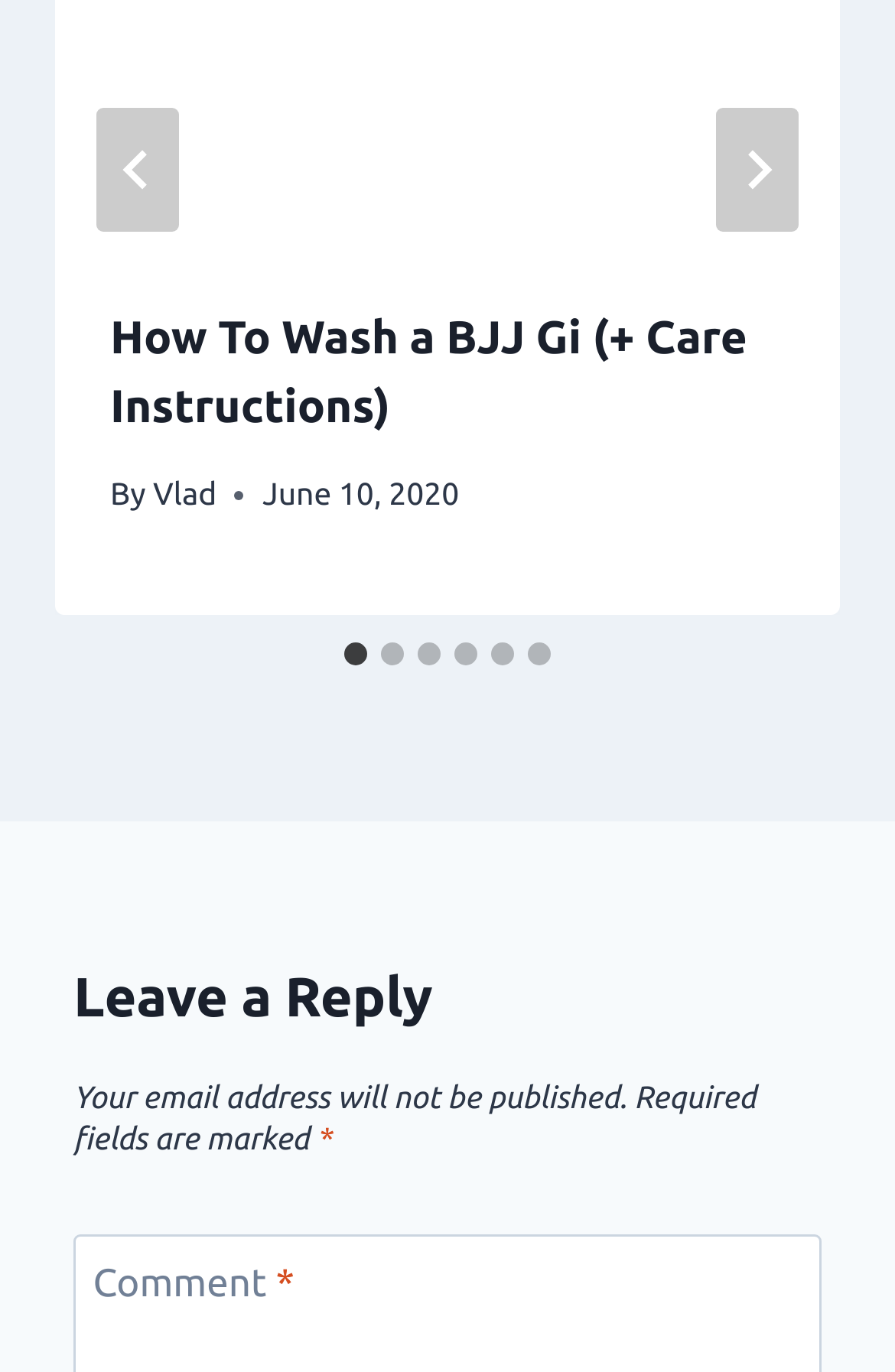Could you highlight the region that needs to be clicked to execute the instruction: "Save the research article"?

None